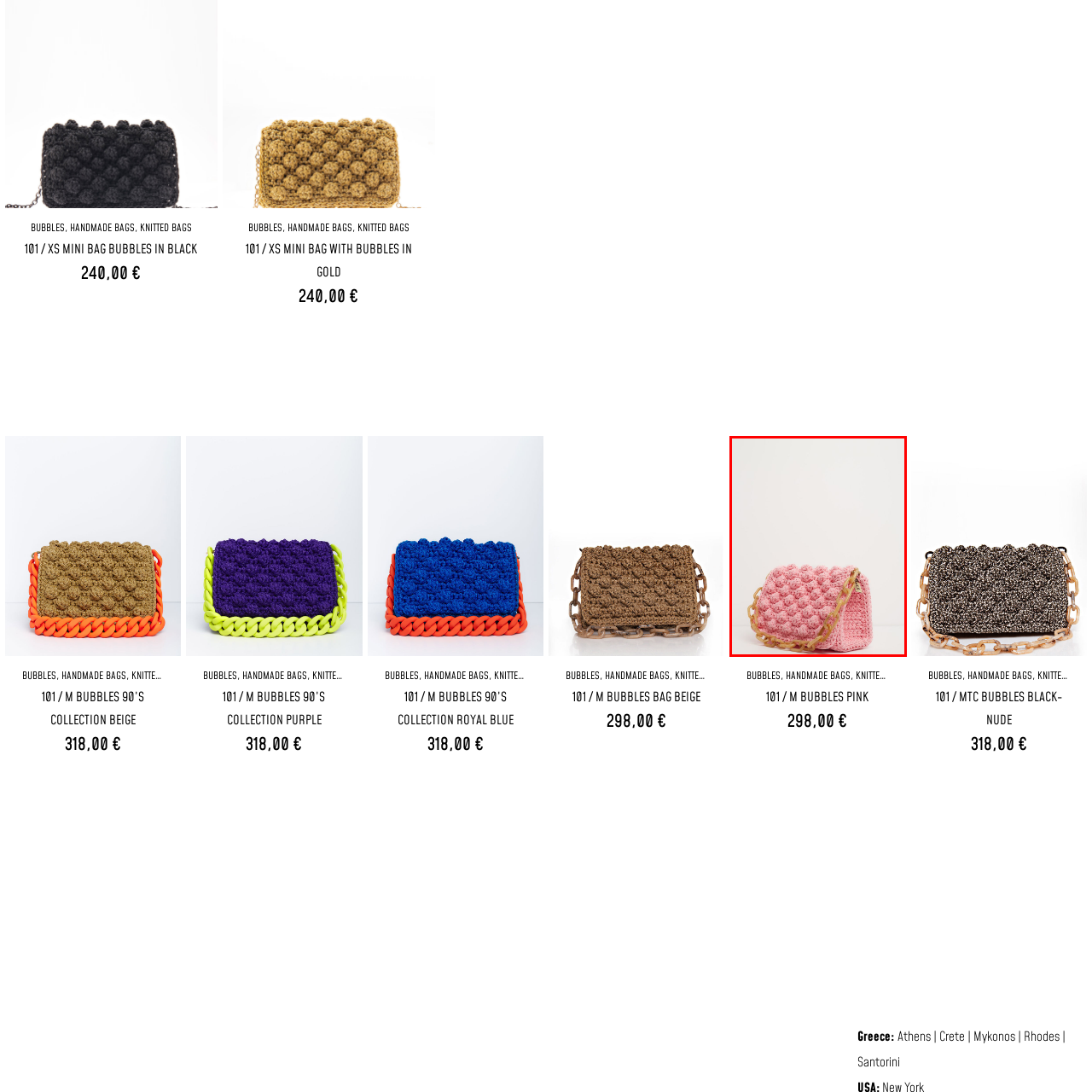Direct your attention to the zone enclosed by the orange box, Is the handbag suitable for casual occasions? 
Give your response in a single word or phrase.

Yes